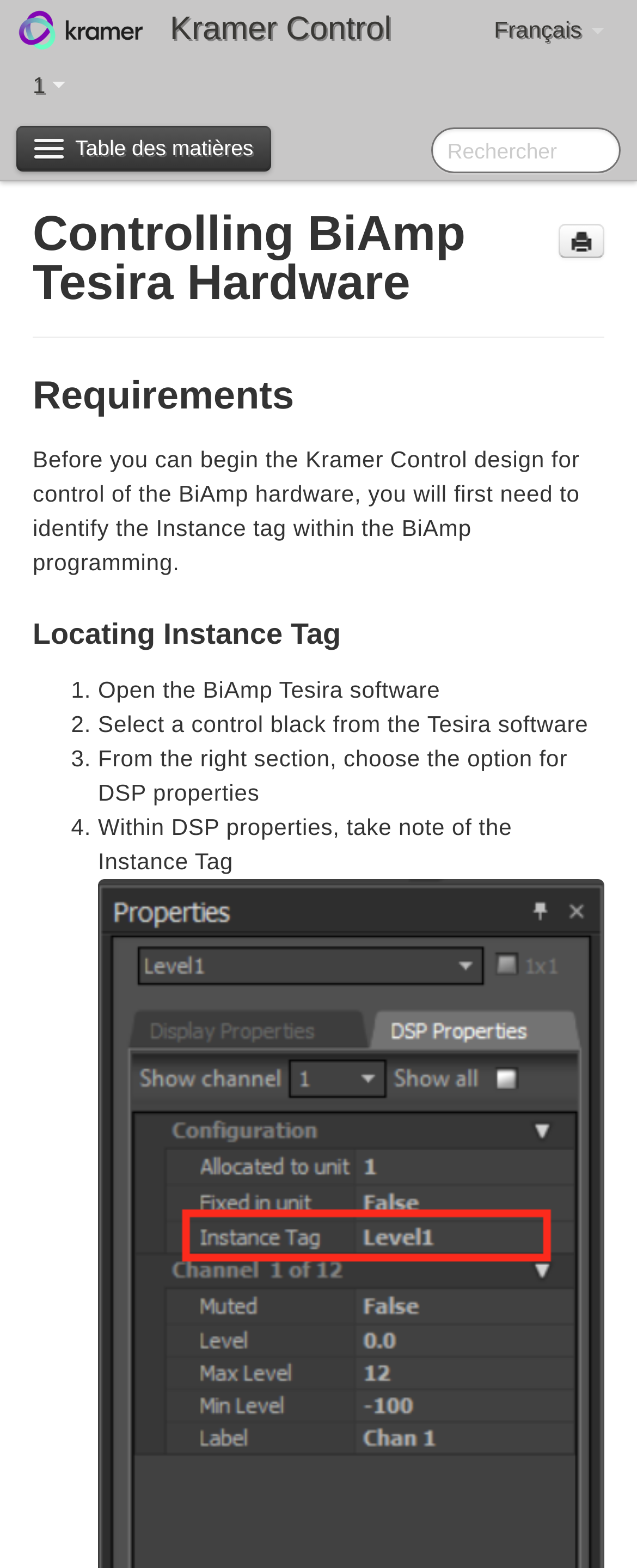Refer to the element description Logging Into Kramer Control Portal and identify the corresponding bounding box in the screenshot. Format the coordinates as (top-left x, top-left y, bottom-right x, bottom-right y) with values in the range of 0 to 1.

[0.103, 0.203, 0.897, 0.228]